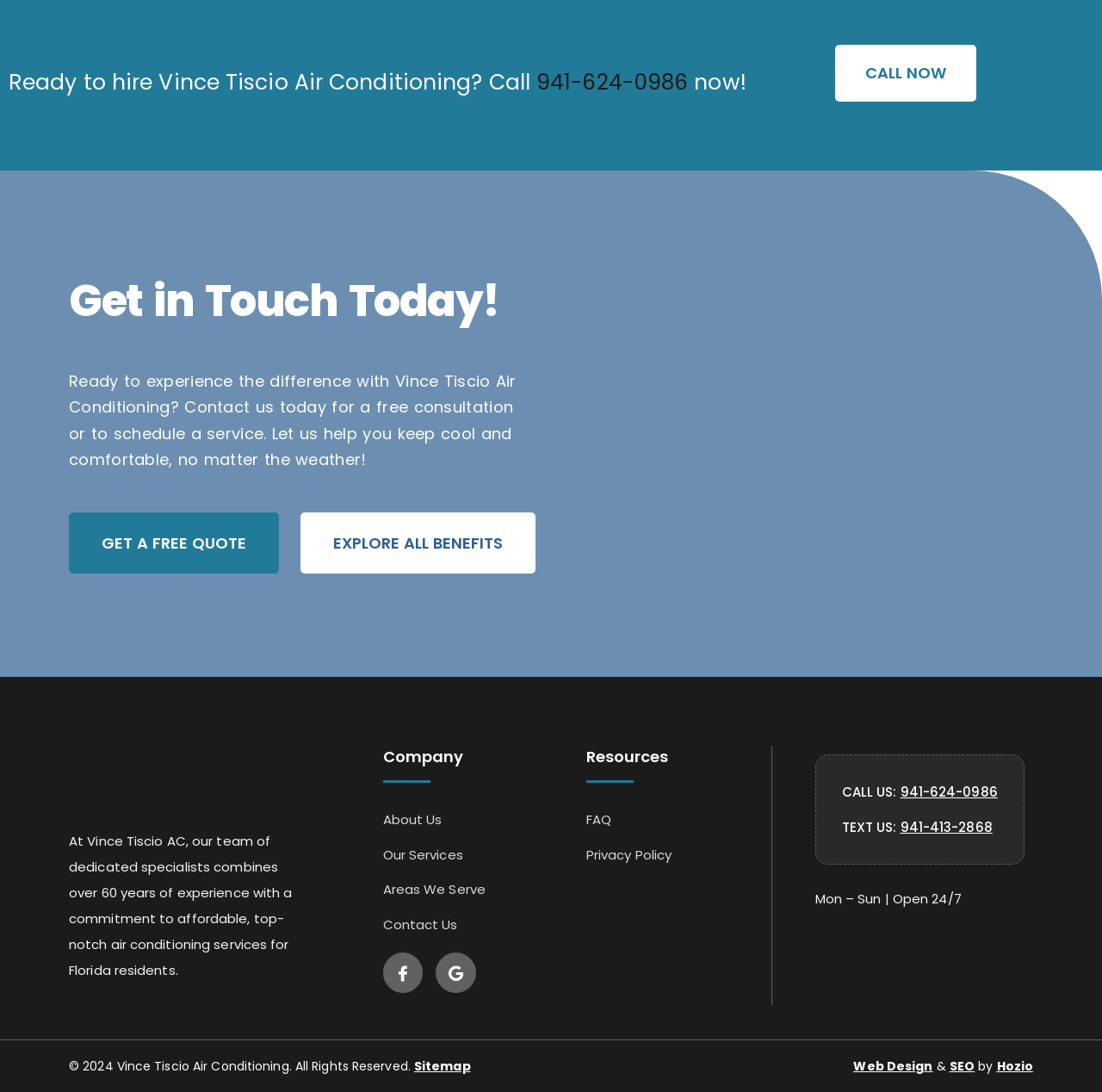Find the UI element described as: "Get a free quote" and predict its bounding box coordinates. Ensure the coordinates are four float numbers between 0 and 1, [left, top, right, bottom].

[0.062, 0.469, 0.253, 0.525]